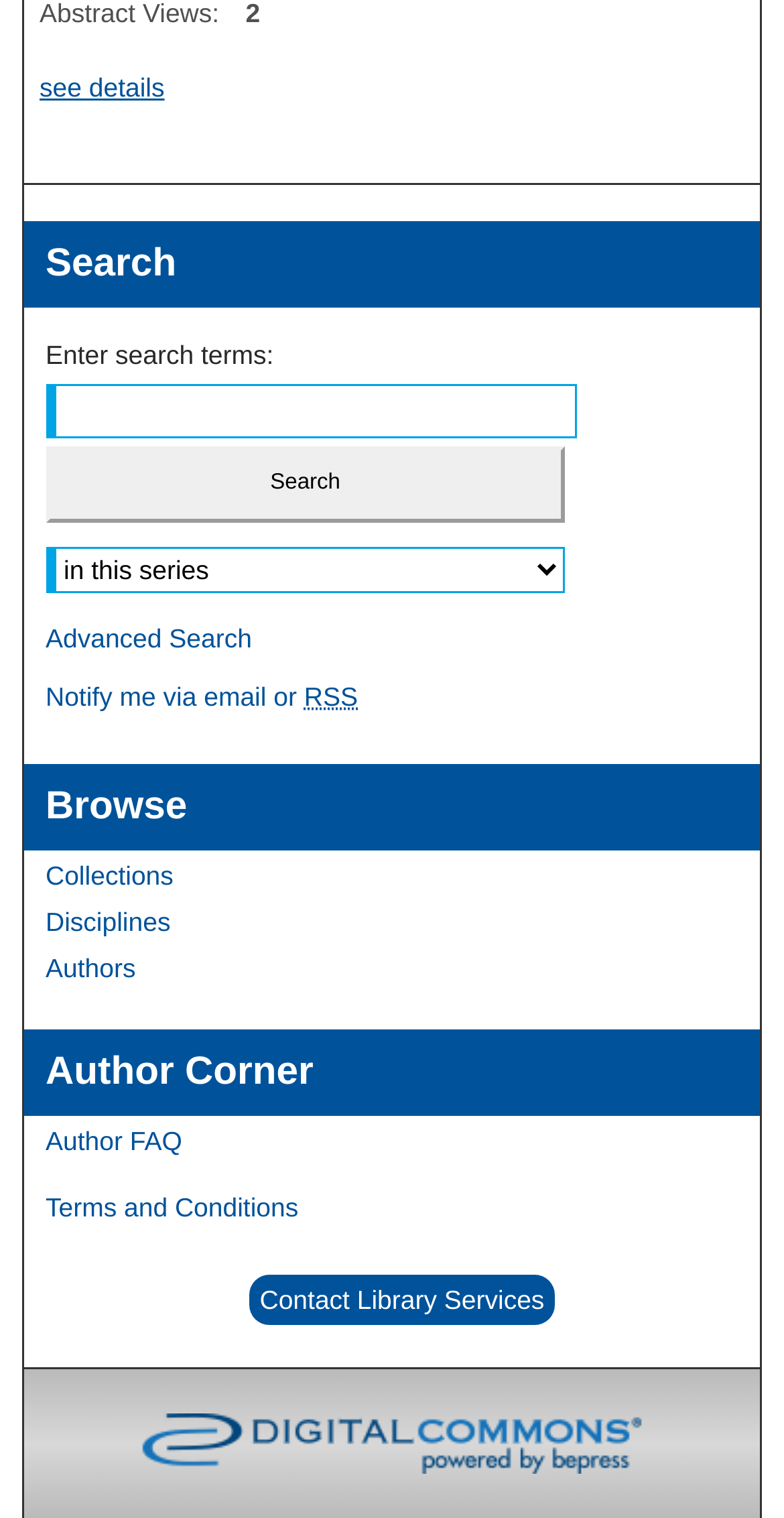What is the dropdown menu for?
Using the details shown in the screenshot, provide a comprehensive answer to the question.

The dropdown menu is labeled 'Select context to search:' and is located below the textbox, implying that it is used to select the context or scope for the search.